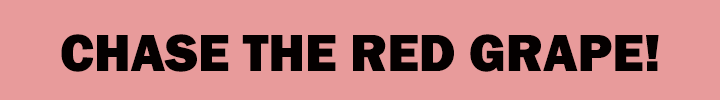What is the theme of the blog?
Please provide a comprehensive answer to the question based on the webpage screenshot.

The theme of the blog is inferred from the header text 'CHASE THE RED GRAPE!' and the description of the blog's focus on fitness and lifestyle, particularly in relation to healthy habits and personal well-being.